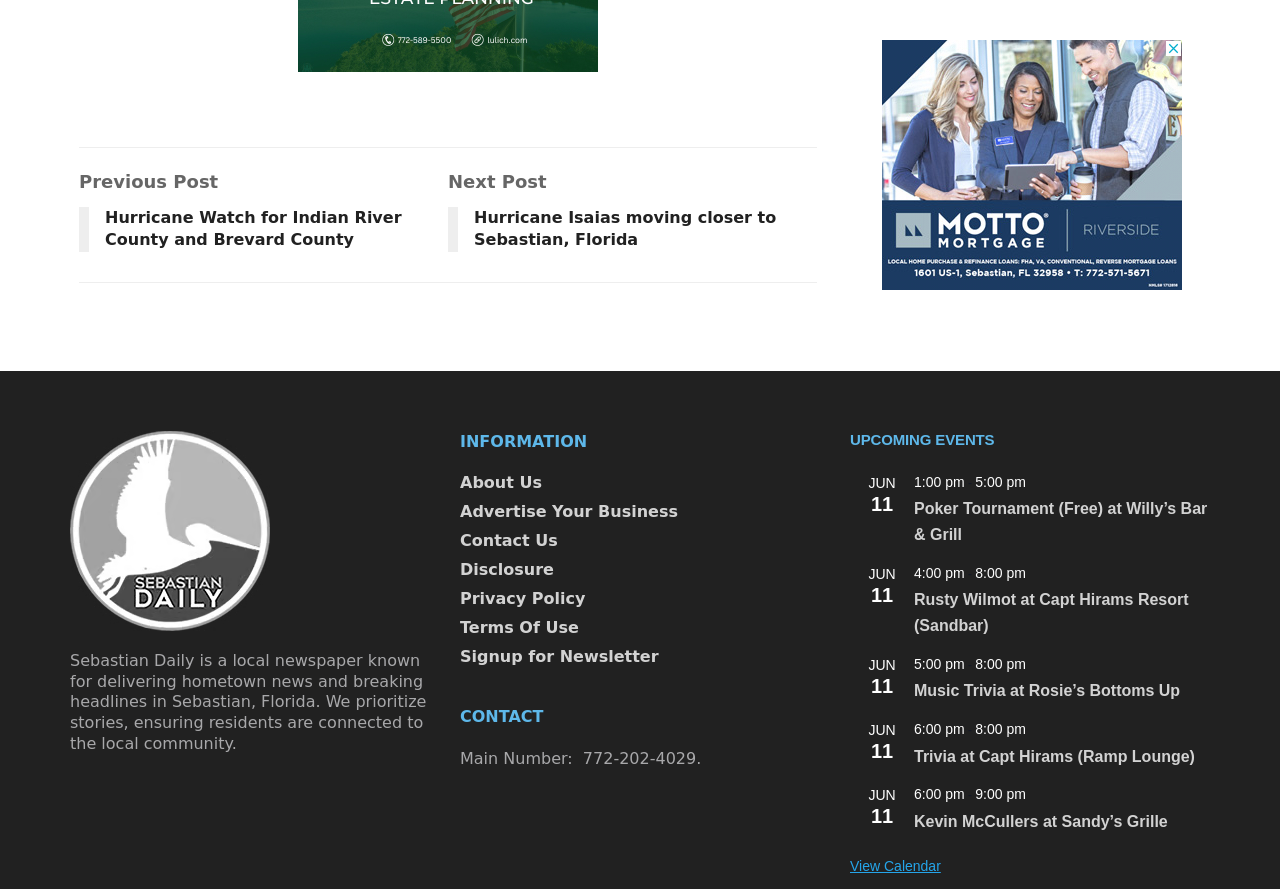What is the name of the local newspaper?
Using the image, provide a detailed and thorough answer to the question.

I found the answer by looking at the image with the text 'Sebastian Daily' and the static text below it, which describes the newspaper as 'a local newspaper known for delivering hometown news and breaking headlines in Sebastian, Florida.'